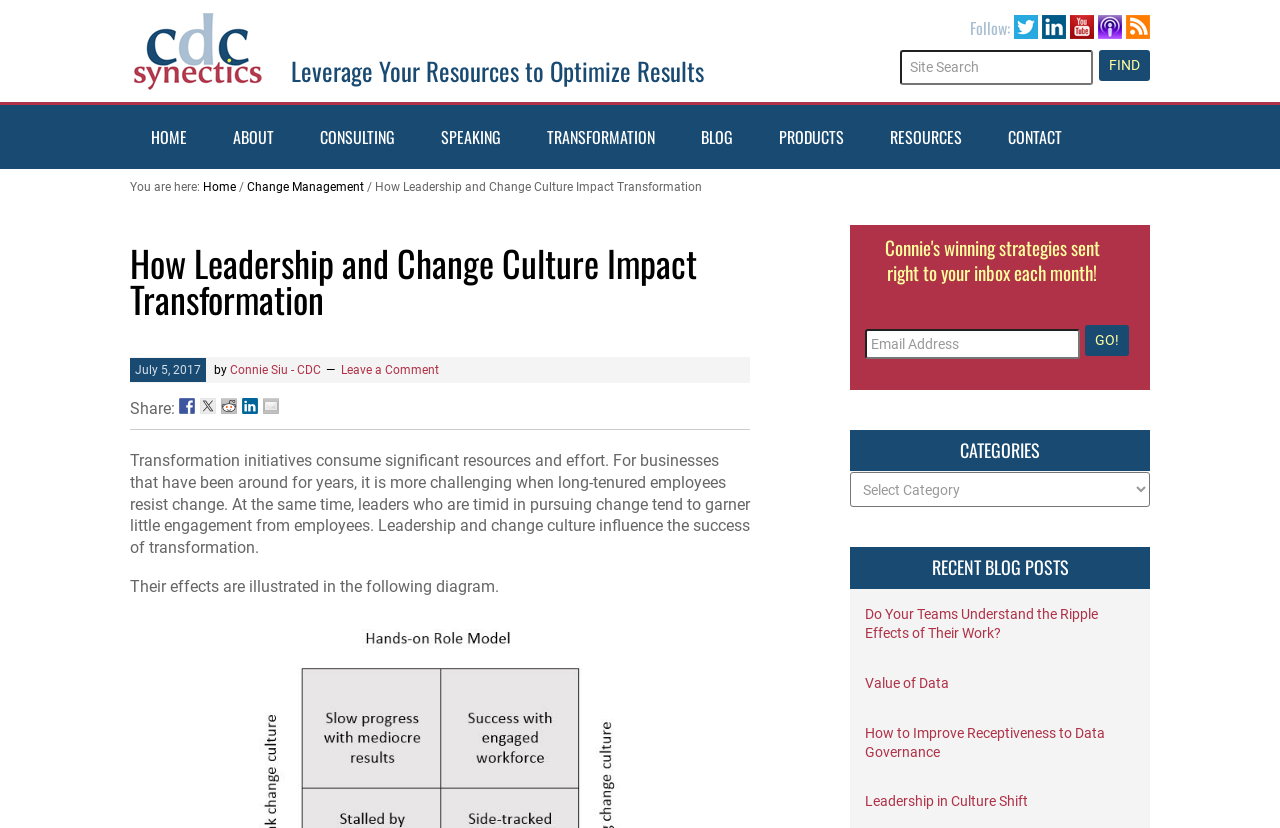Find the bounding box coordinates for the area that should be clicked to accomplish the instruction: "Click on the HOME link".

[0.102, 0.126, 0.162, 0.204]